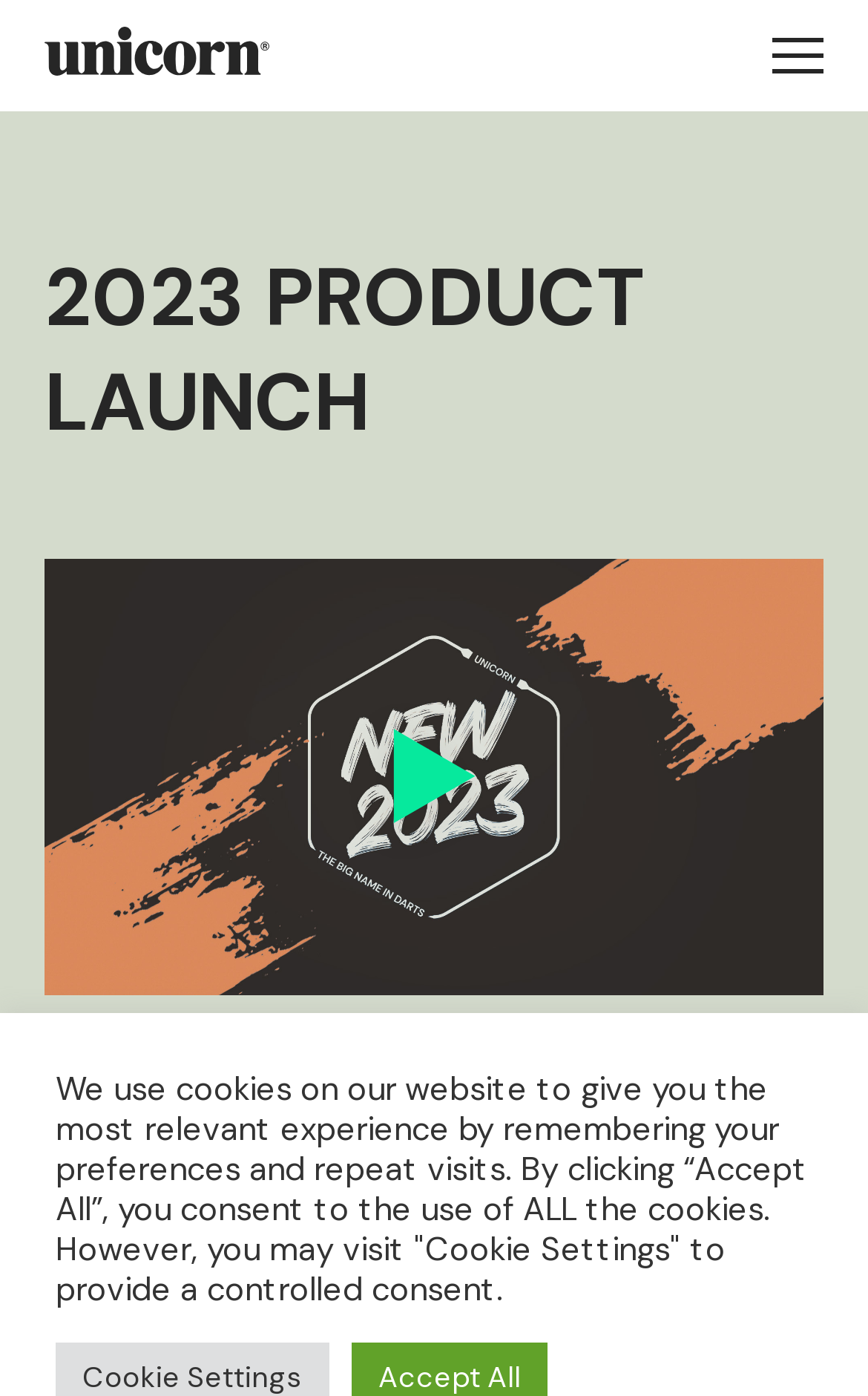Provide the bounding box coordinates for the UI element described in this sentence: "parent_node: 2023 PRODUCT LAUNCH". The coordinates should be four float values between 0 and 1, i.e., [left, top, right, bottom].

[0.051, 0.4, 0.949, 0.72]